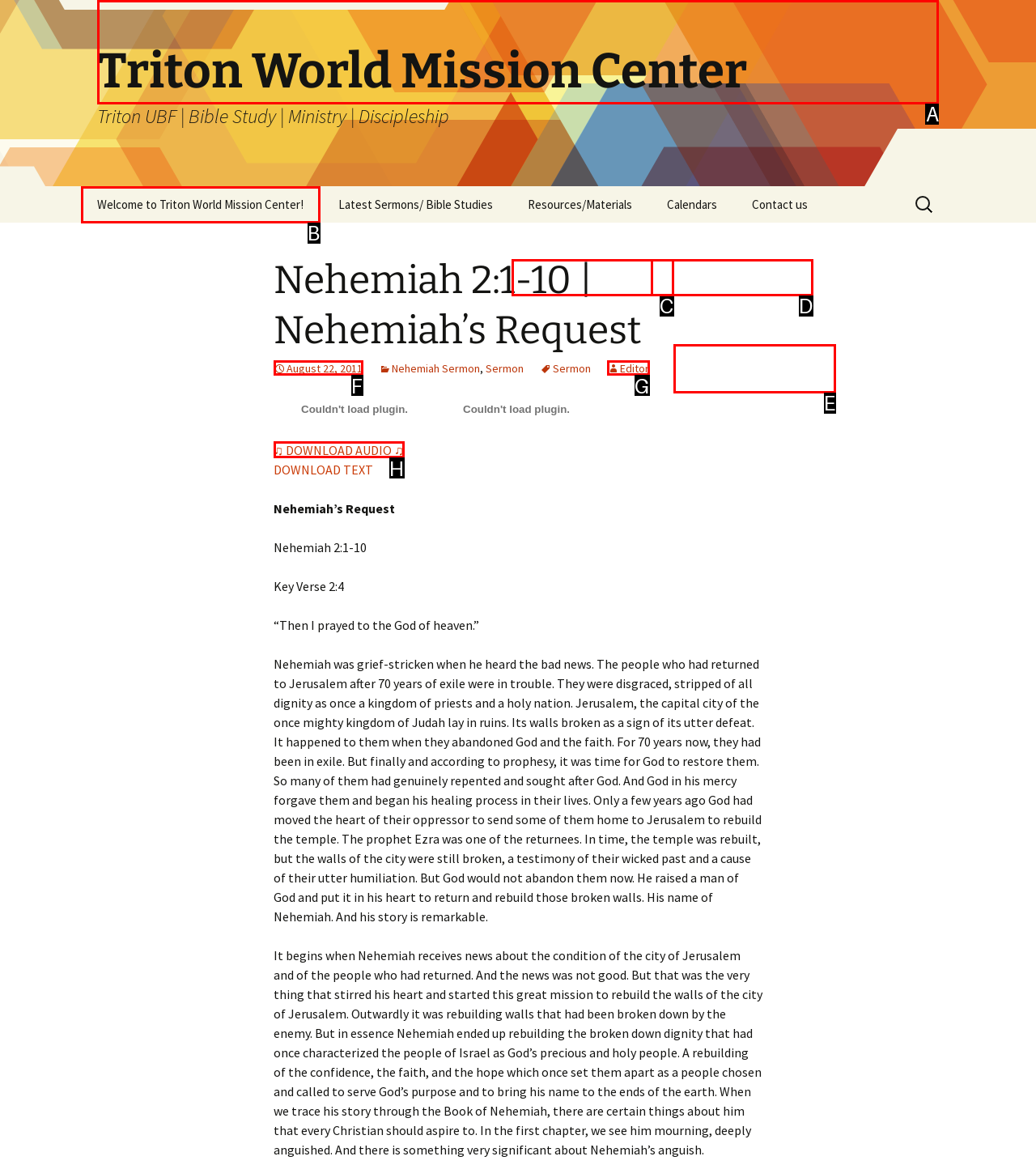To complete the instruction: Go to Triton World Mission Center, which HTML element should be clicked?
Respond with the option's letter from the provided choices.

A